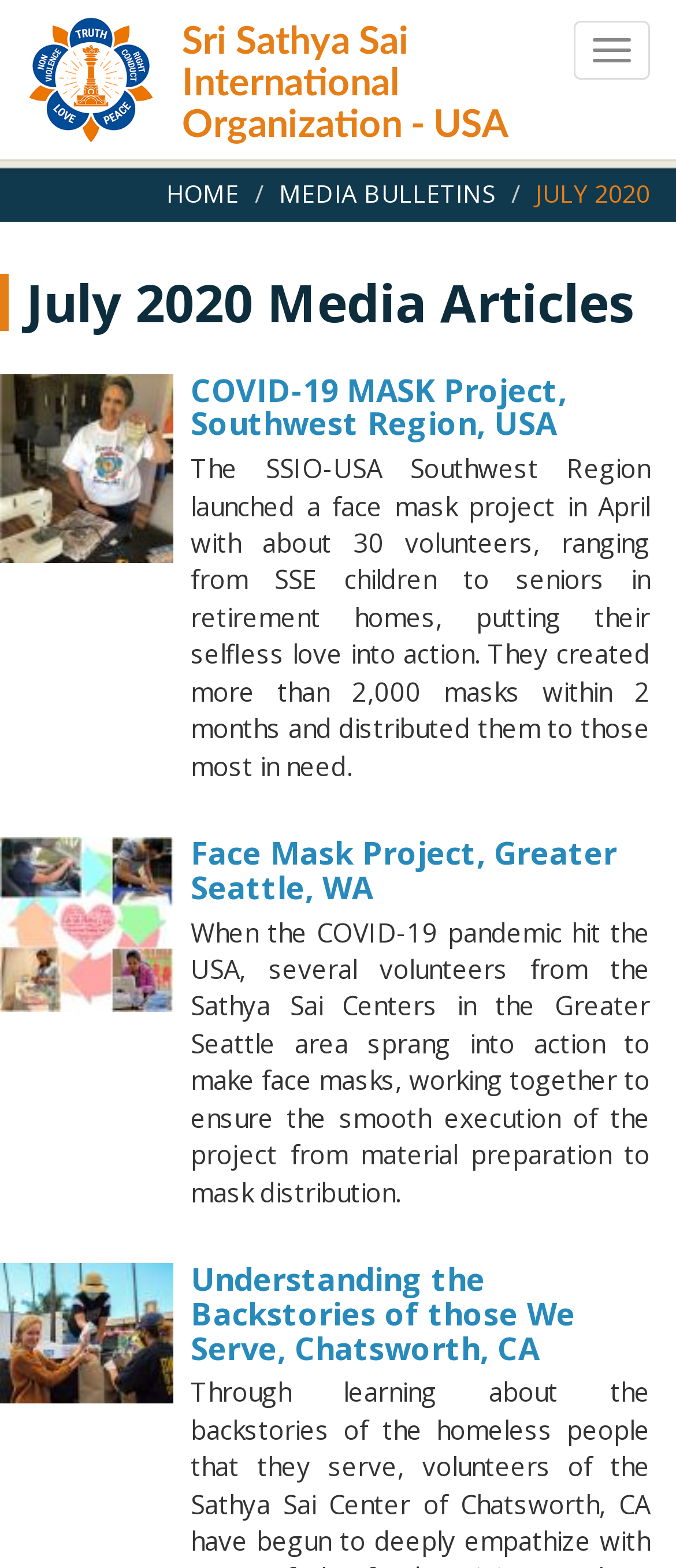What is the title or heading displayed on the webpage?

Sri Sathya Sai International Organization - USA